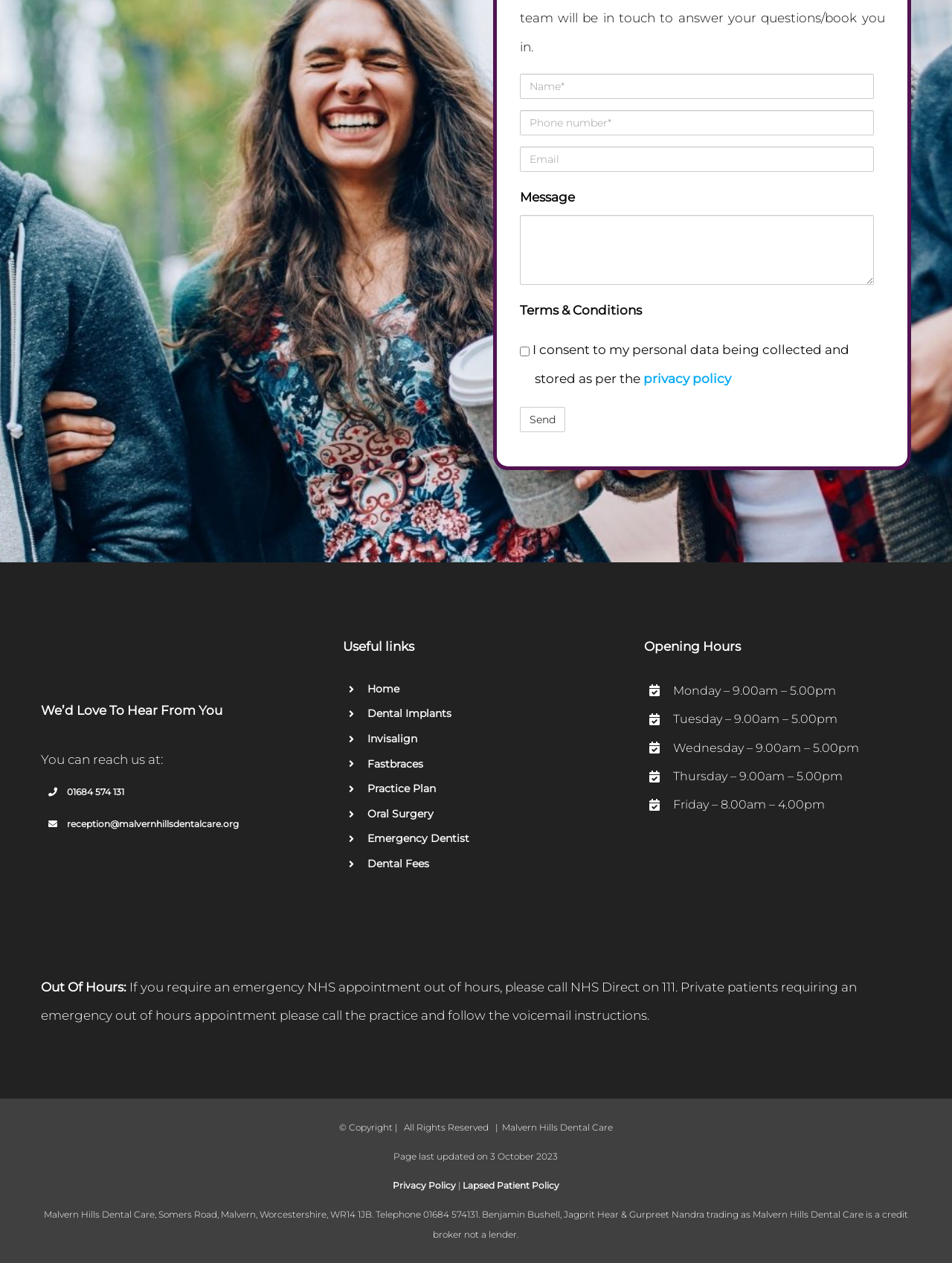Could you provide the bounding box coordinates for the portion of the screen to click to complete this instruction: "Call the dental care office"?

[0.043, 0.623, 0.13, 0.631]